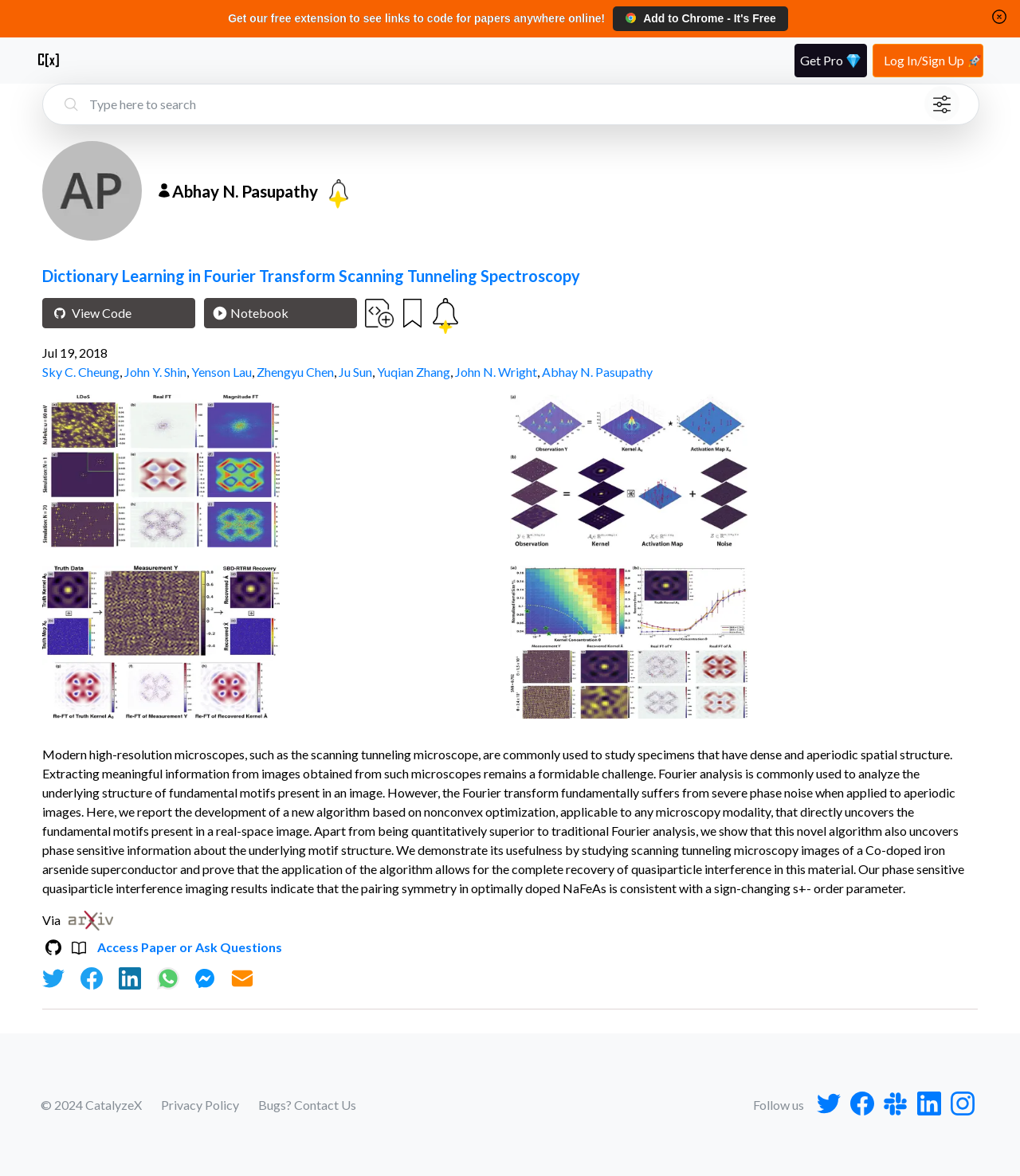What is the name of the researcher?
Craft a detailed and extensive response to the question.

I found the answer by looking at the heading element with the text 'Abhay N. Pasupathy' which is located at the top of the webpage, indicating that it is the profile page of this researcher.